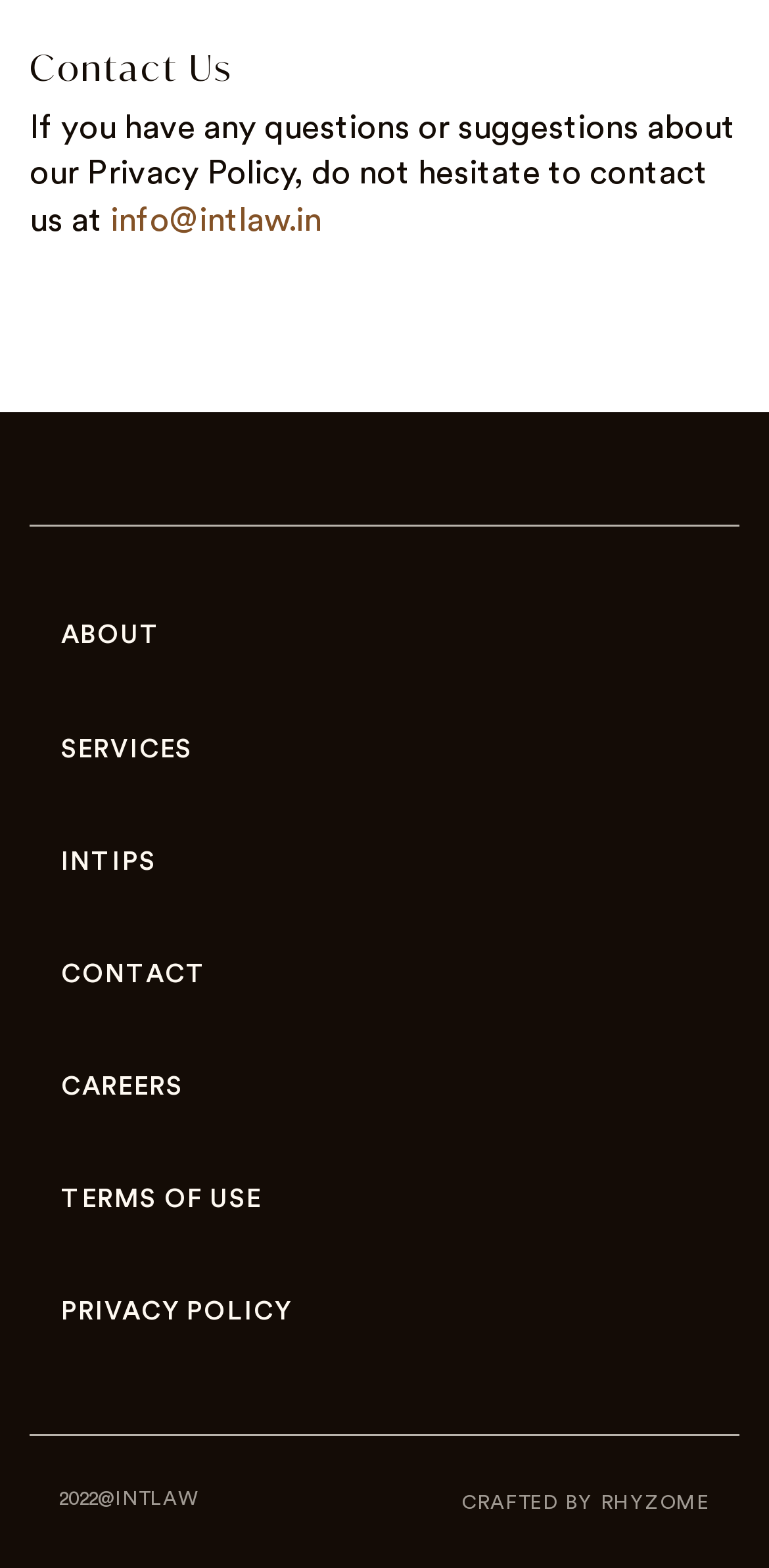Provide the bounding box coordinates for the UI element that is described by this text: "PRIVACY POLICY". The coordinates should be in the form of four float numbers between 0 and 1: [left, top, right, bottom].

[0.079, 0.828, 0.38, 0.844]